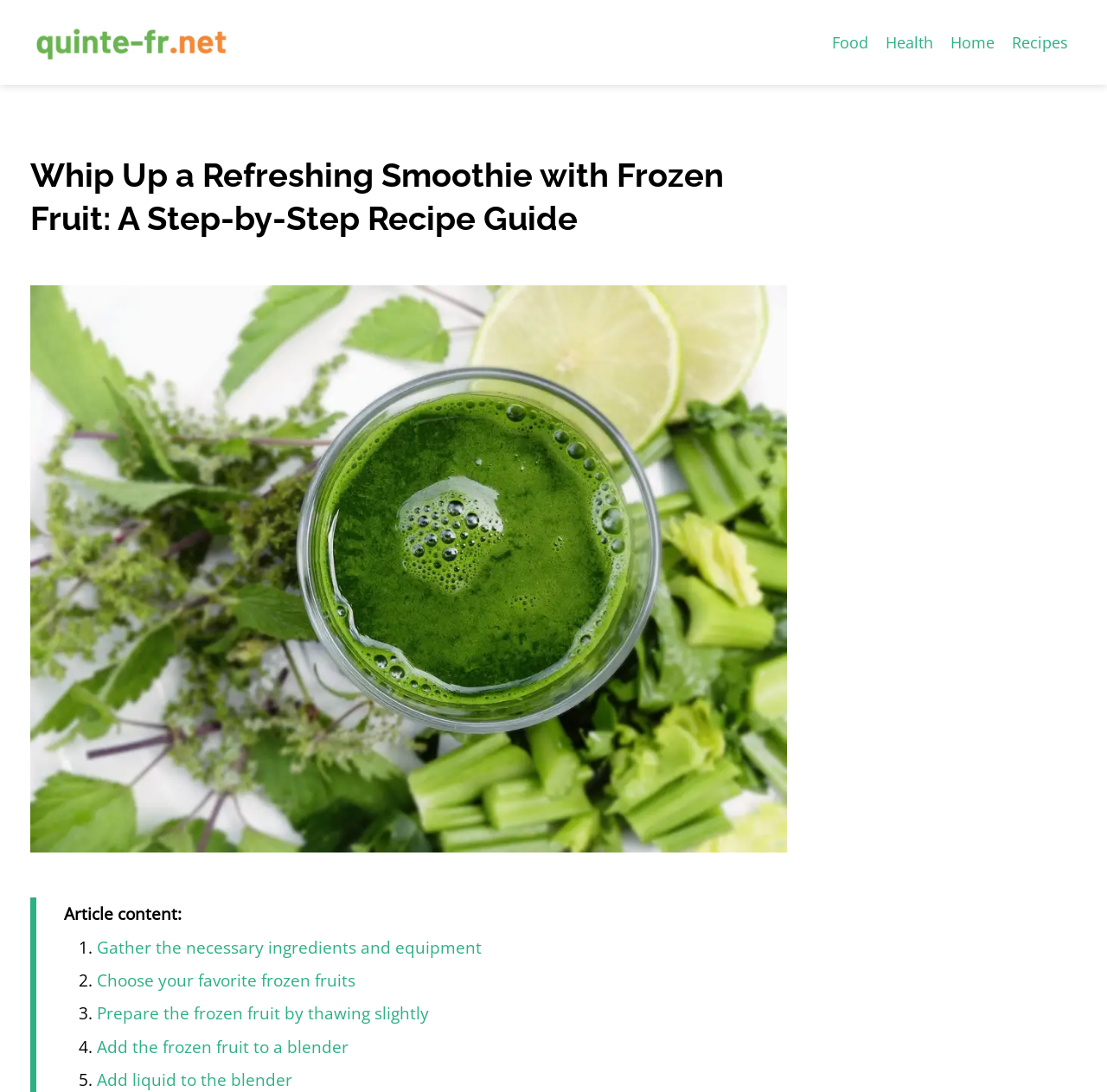How many main categories are listed at the top?
Refer to the image and offer an in-depth and detailed answer to the question.

I counted the number of link elements at the top of the webpage, which are 'Food', 'Health', 'Home', and 'Recipes', and found that there are 4 main categories listed.